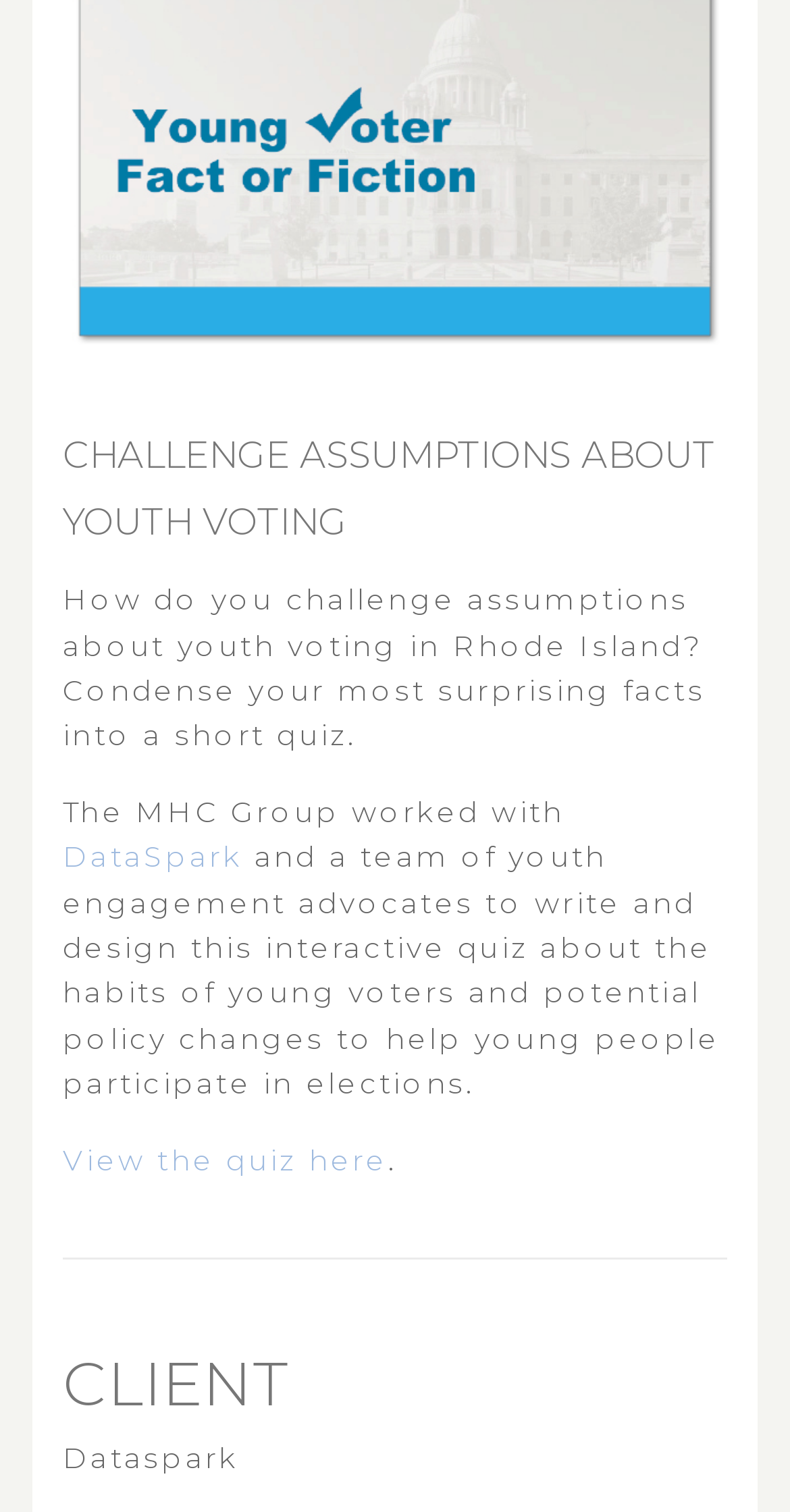What is the topic of the interactive quiz?
Refer to the image and provide a concise answer in one word or phrase.

Youth voting